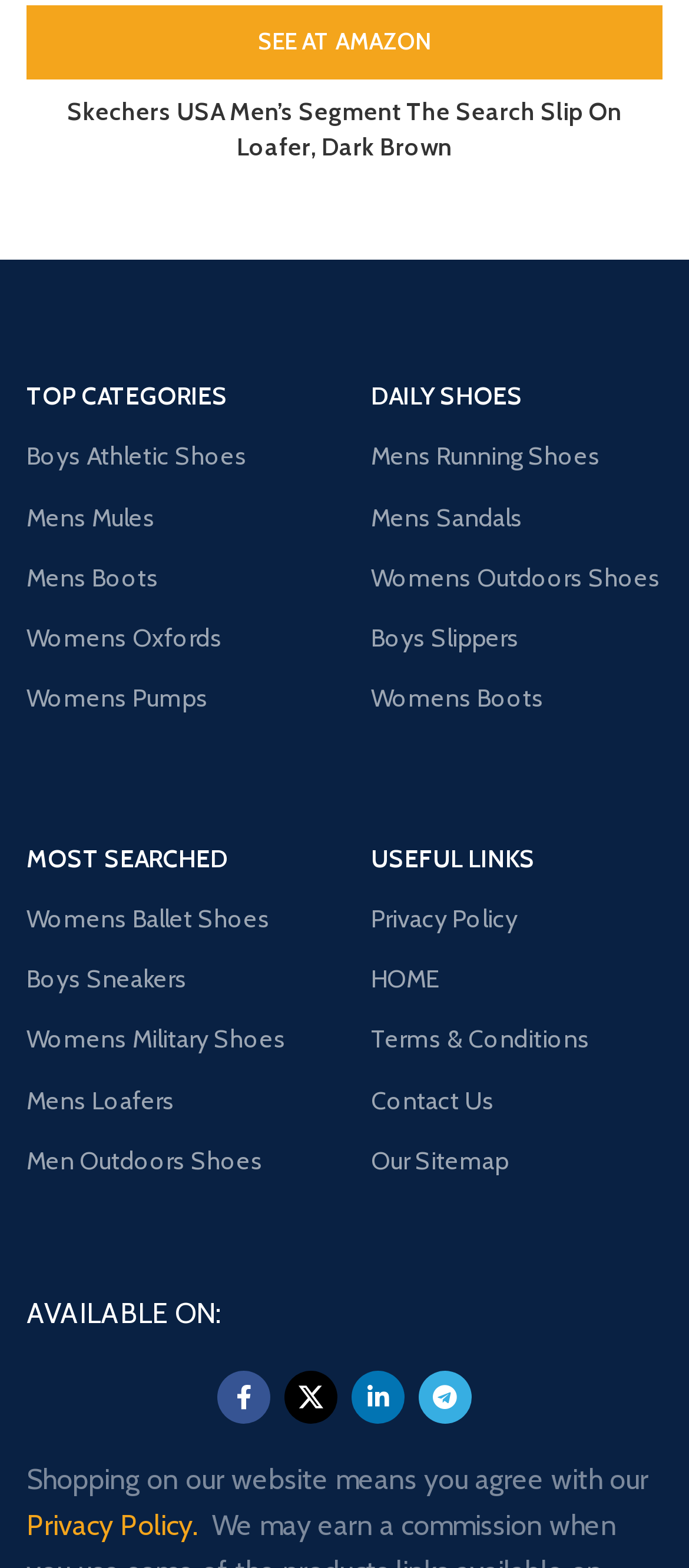Could you please study the image and provide a detailed answer to the question:
What is the brand of the shoe?

The brand of the shoe can be determined by looking at the heading element which says 'Skechers USA Men’s Segment The Search Slip On Loafer, Dark Brown'. This indicates that the brand of the shoe is Skechers.